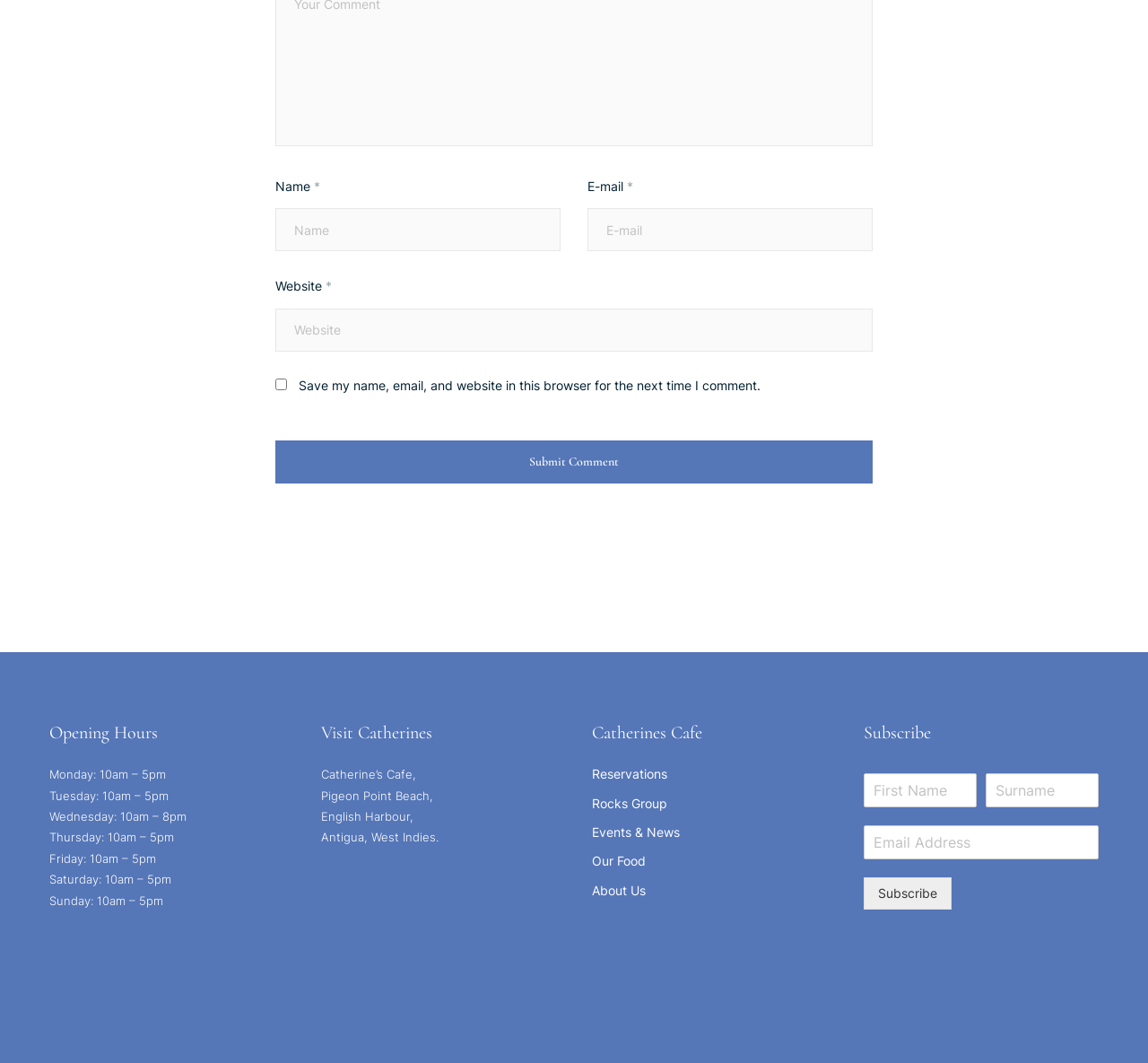Please respond in a single word or phrase: 
What is the link to make a reservation?

Reservations